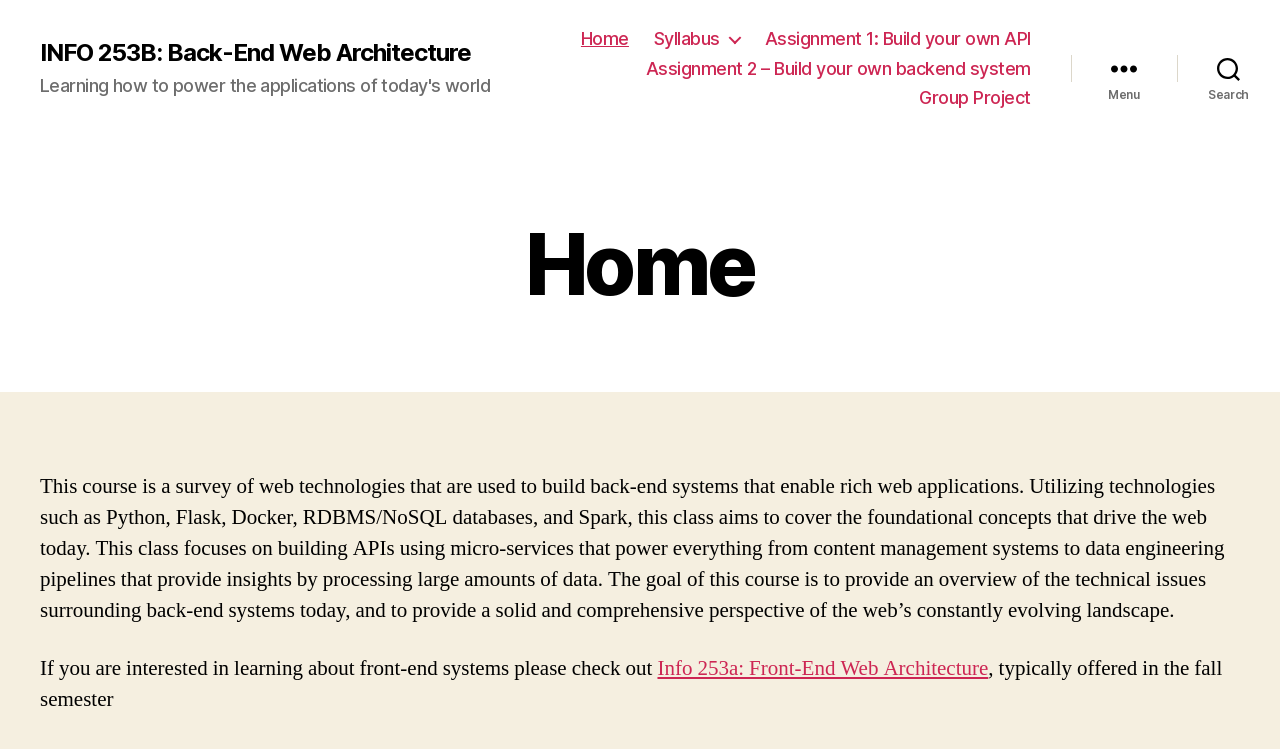Identify the bounding box coordinates for the element you need to click to achieve the following task: "Read the post 'Malaysian Magic: Unveiling Exclusive Bonuses in Online Casinos'". Provide the bounding box coordinates as four float numbers between 0 and 1, in the form [left, top, right, bottom].

None